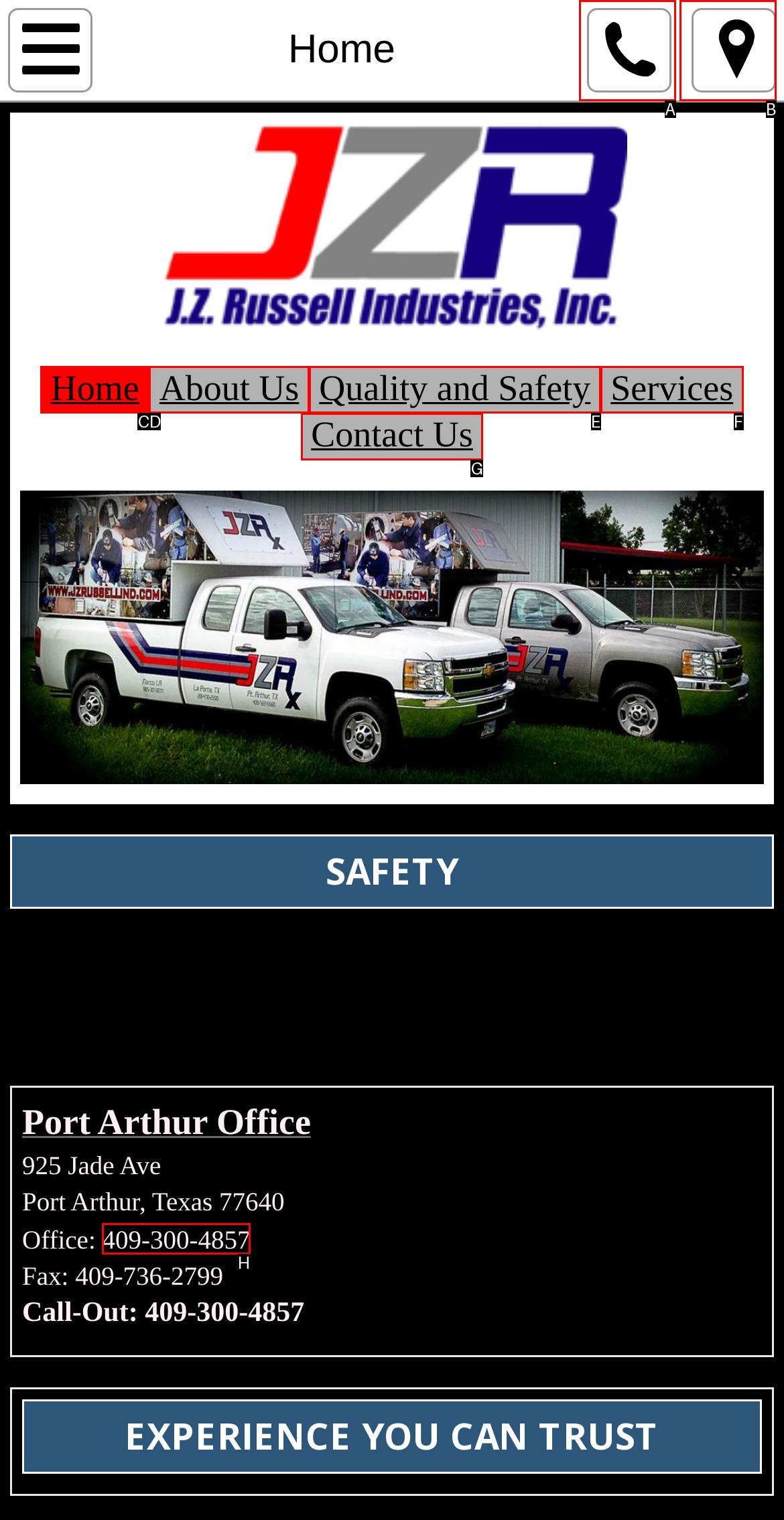Which option should be clicked to execute the following task: Call the office? Respond with the letter of the selected option.

H